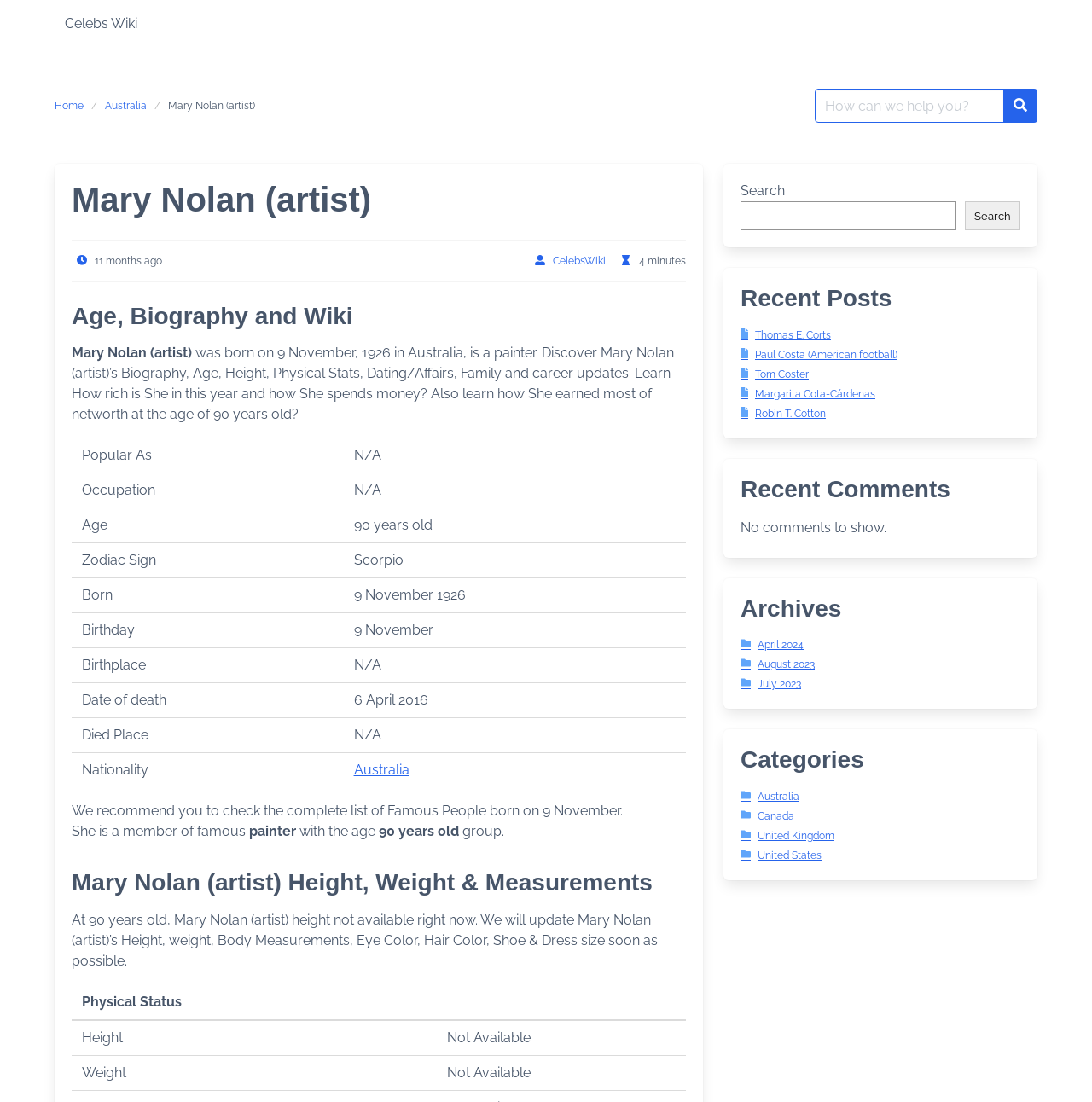What is the recent post mentioned on the webpage?
Analyze the screenshot and provide a detailed answer to the question.

The webpage has a section for recent posts, and the first post mentioned is Thomas E. Corts.